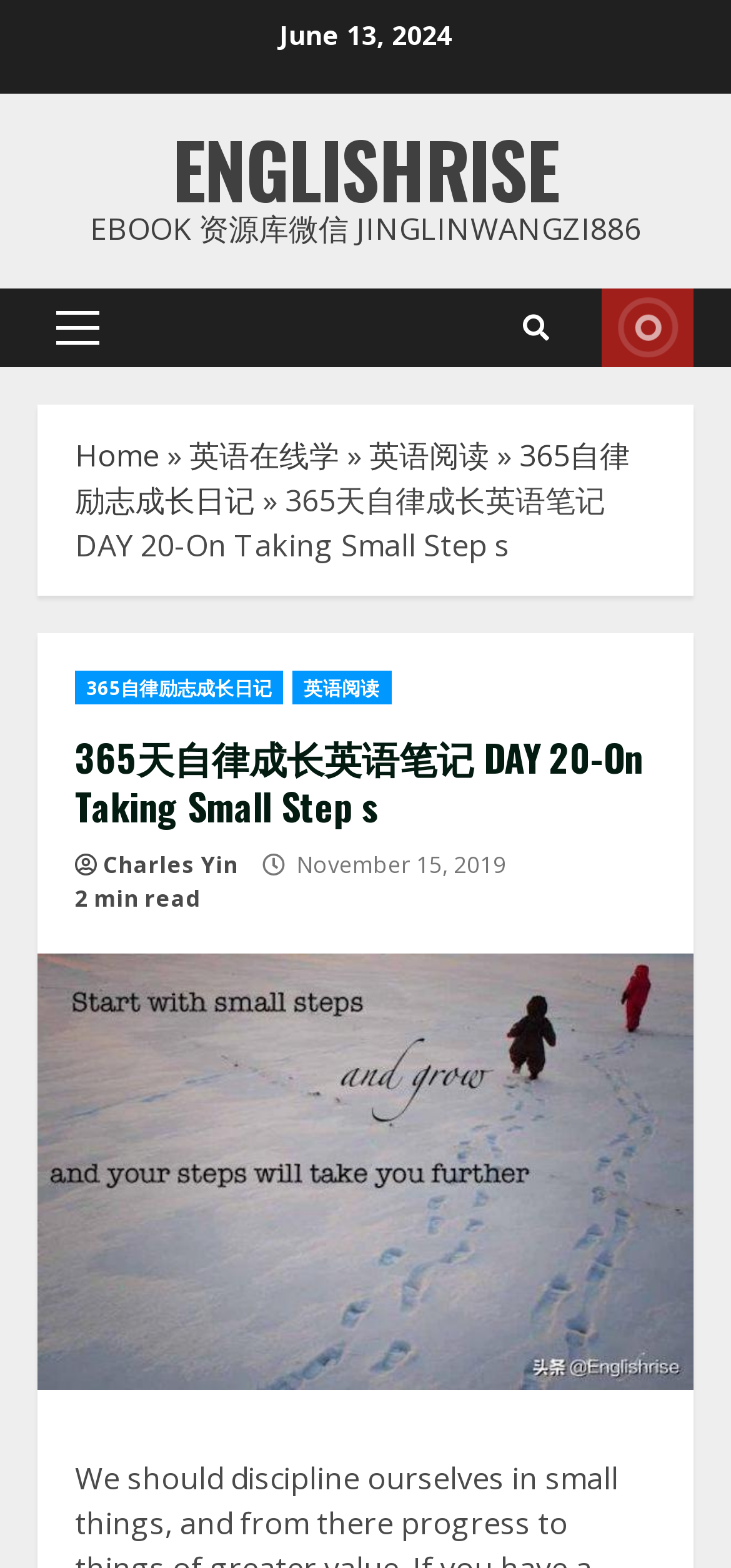Find the bounding box coordinates for the UI element whose description is: "英语阅读". The coordinates should be four float numbers between 0 and 1, in the format [left, top, right, bottom].

[0.505, 0.277, 0.669, 0.303]